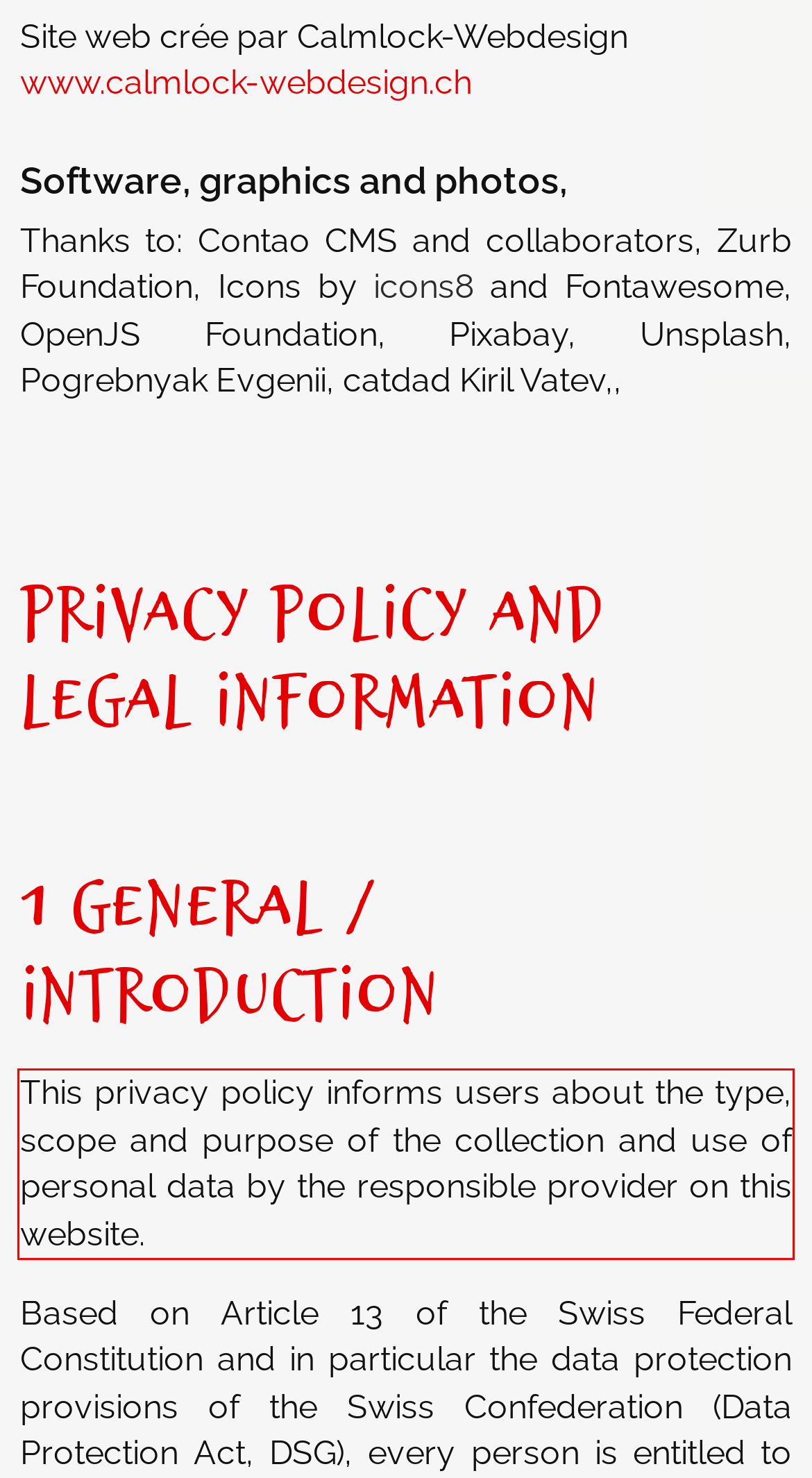Please look at the webpage screenshot and extract the text enclosed by the red bounding box.

This privacy policy informs users about the type, scope and purpose of the collection and use of personal data by the responsible provider on this website.